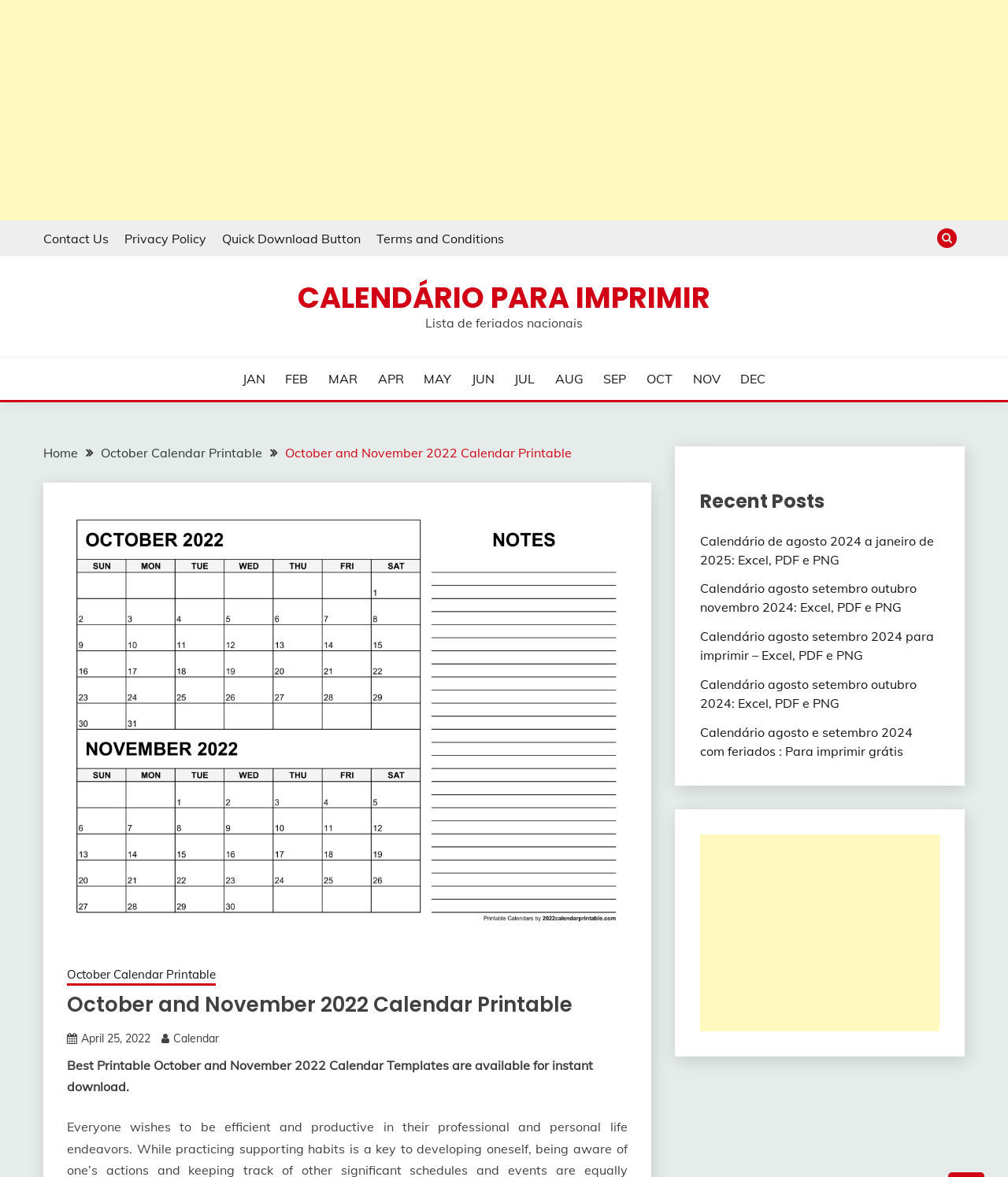Identify the bounding box coordinates for the element that needs to be clicked to fulfill this instruction: "Click the Calendário de agosto 2024 a janeiro de 2025 link". Provide the coordinates in the format of four float numbers between 0 and 1: [left, top, right, bottom].

[0.694, 0.265, 0.926, 0.295]